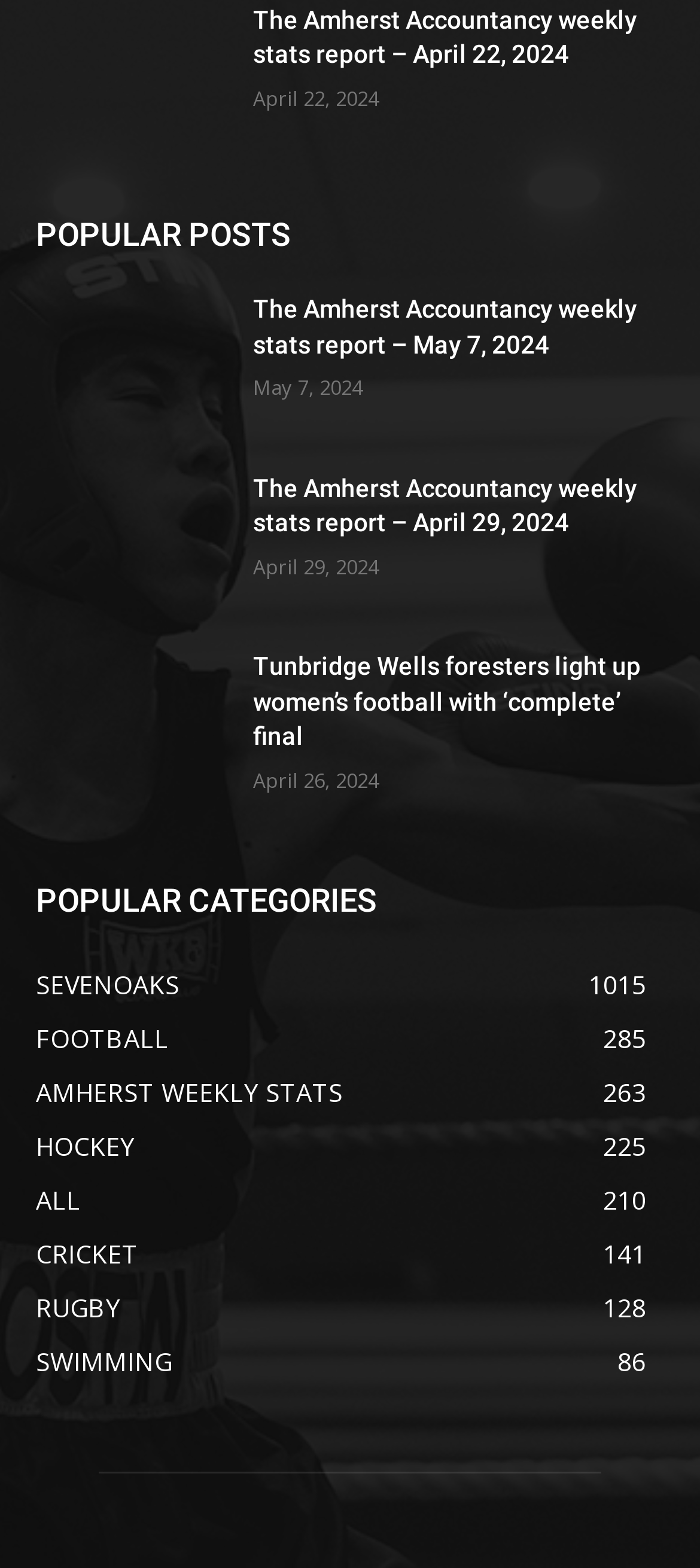Provide a short answer to the following question with just one word or phrase: How many popular posts are listed?

5